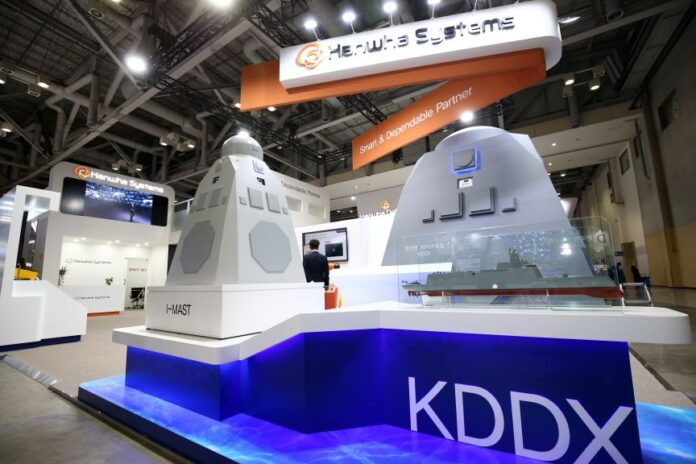Provide a thorough description of what you see in the image.

The image showcases a striking exhibition booth for Hanwha Systems, featuring intricate models of the KDDX destroyer project. The booth highlights Hanwha Systems' role as a key player in developing advanced naval technology. Prominently displayed are two detailed models, one labeled "I-HAST," illustrating the innovative combat systems and radar capabilities being designed for the future of South Korea’s naval fleet. The backdrop features an eye-catching sign that captures the essence of Hanwha Systems with the slogan, "Smart & Dependable Partner," reflecting their commitment to cutting-edge maritime solutions. The setting is enhanced by modern lighting and sleek design, indicative of the company's technological prowess in the defense sector. This image is a visual representation of Hanwha Systems' contributions to enhancing maritime capabilities.